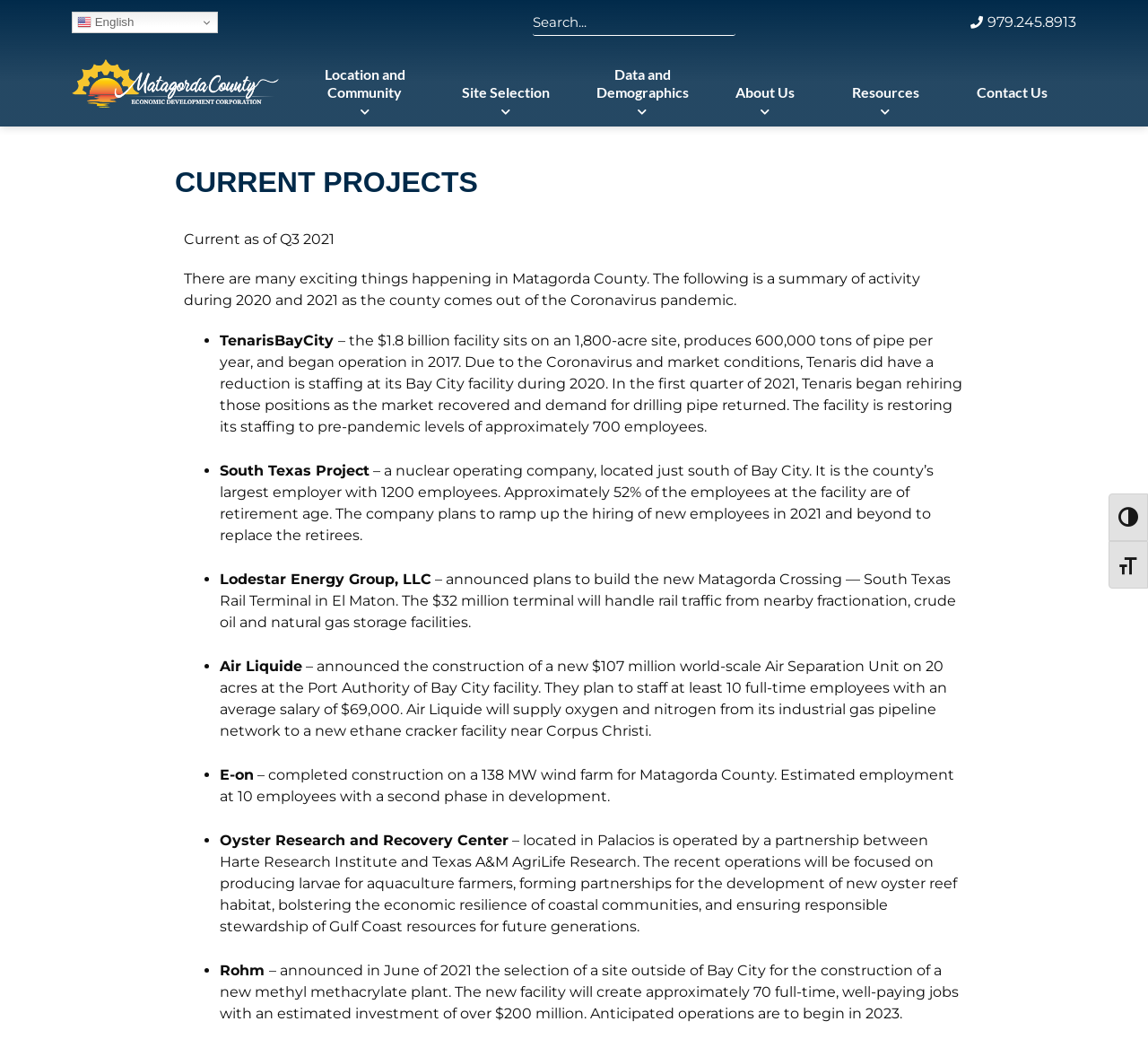Please indicate the bounding box coordinates of the element's region to be clicked to achieve the instruction: "Learn about location and community". Provide the coordinates as four float numbers between 0 and 1, i.e., [left, top, right, bottom].

[0.259, 0.052, 0.377, 0.109]